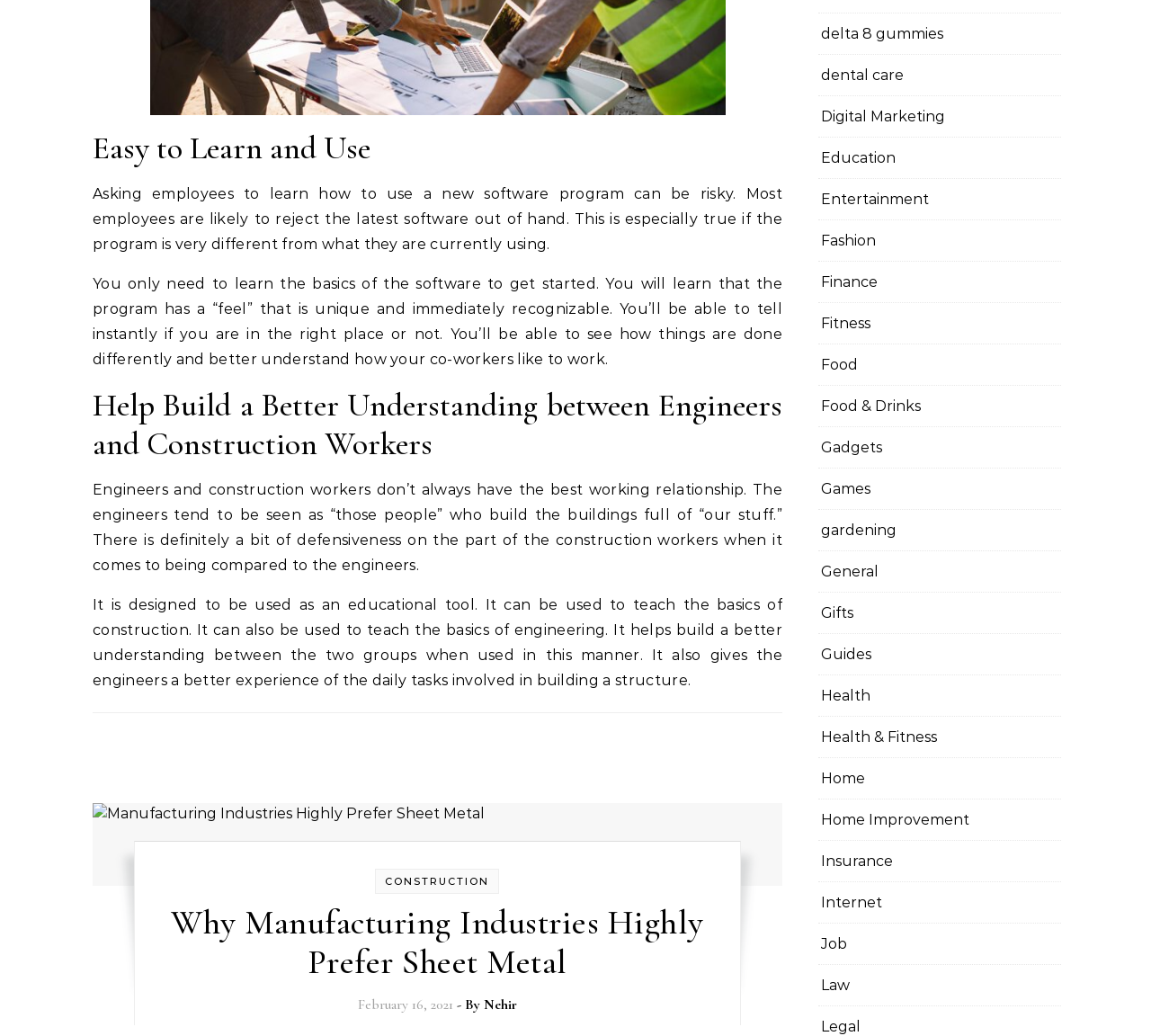Please locate the bounding box coordinates of the element that should be clicked to complete the given instruction: "Visit the 'Education' page".

[0.713, 0.133, 0.778, 0.172]